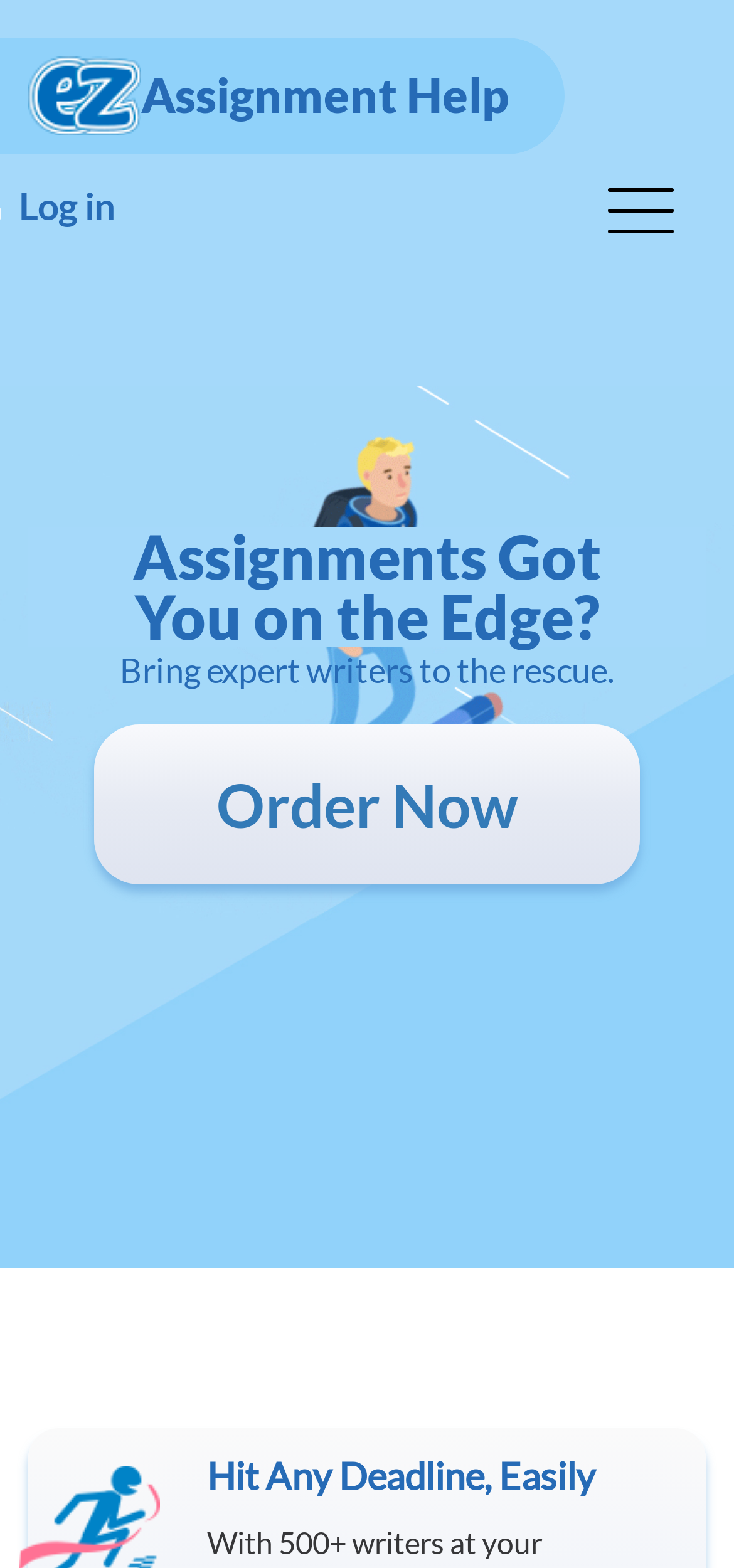Refer to the screenshot and answer the following question in detail:
What is the call-to-action on the website?

The call-to-action on the website is 'Order Now', which is a prominent button on the page. This suggests that the website encourages visitors to take action and place an order for their academic services.